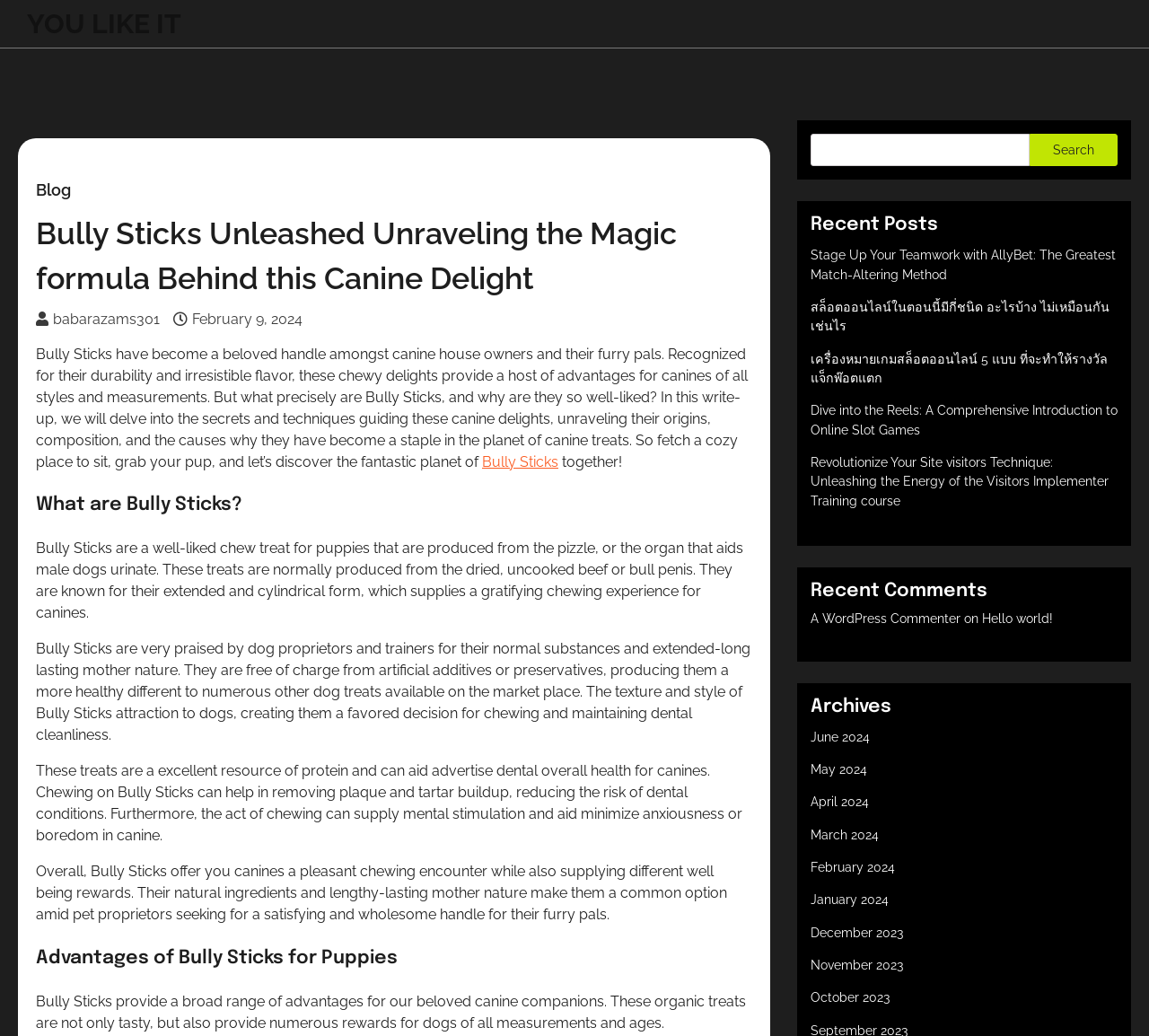Determine the bounding box coordinates for the area you should click to complete the following instruction: "Search for something".

[0.705, 0.129, 0.973, 0.161]